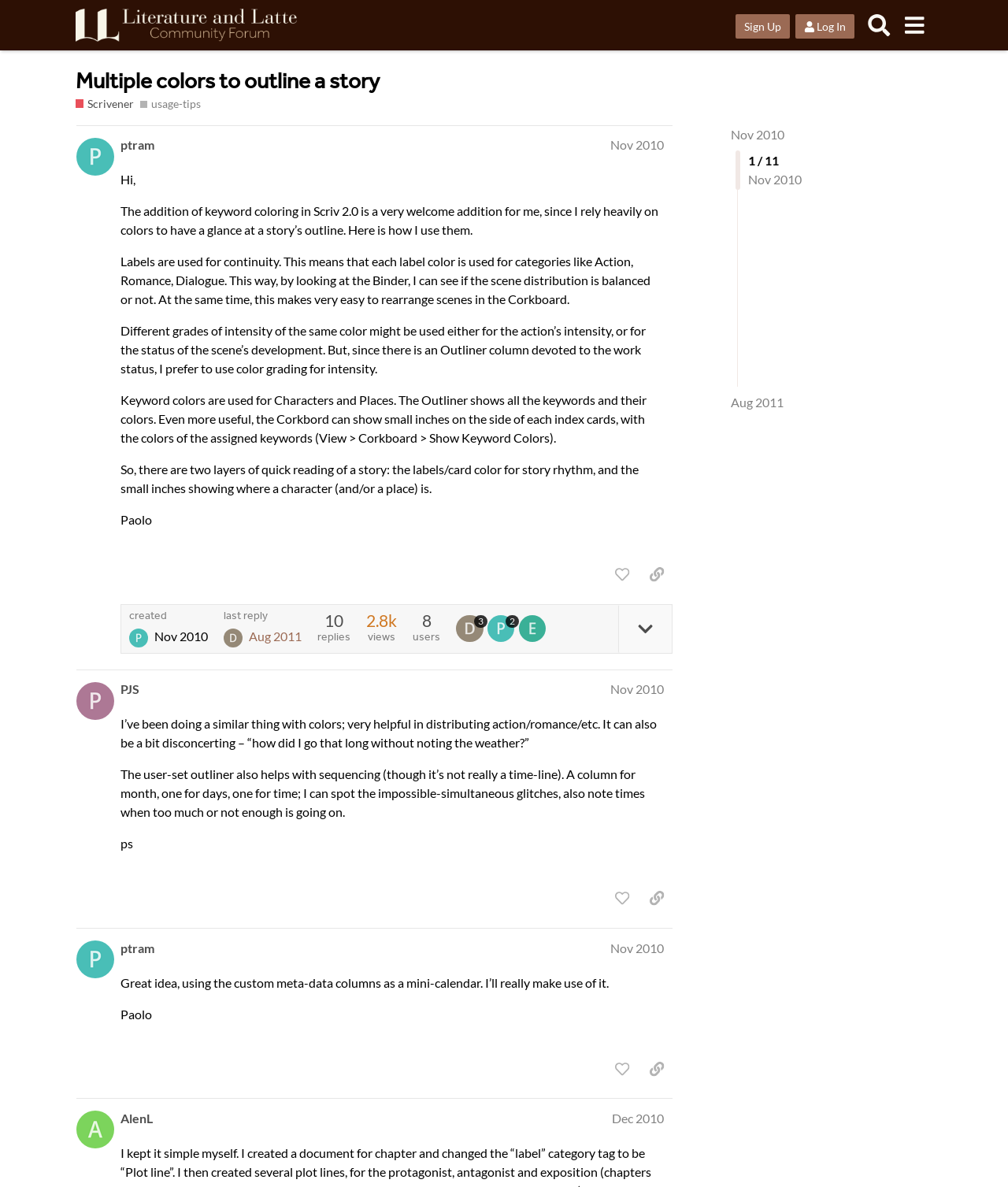Identify the bounding box coordinates of the region that needs to be clicked to carry out this instruction: "Sign Up". Provide these coordinates as four float numbers ranging from 0 to 1, i.e., [left, top, right, bottom].

[0.729, 0.012, 0.783, 0.033]